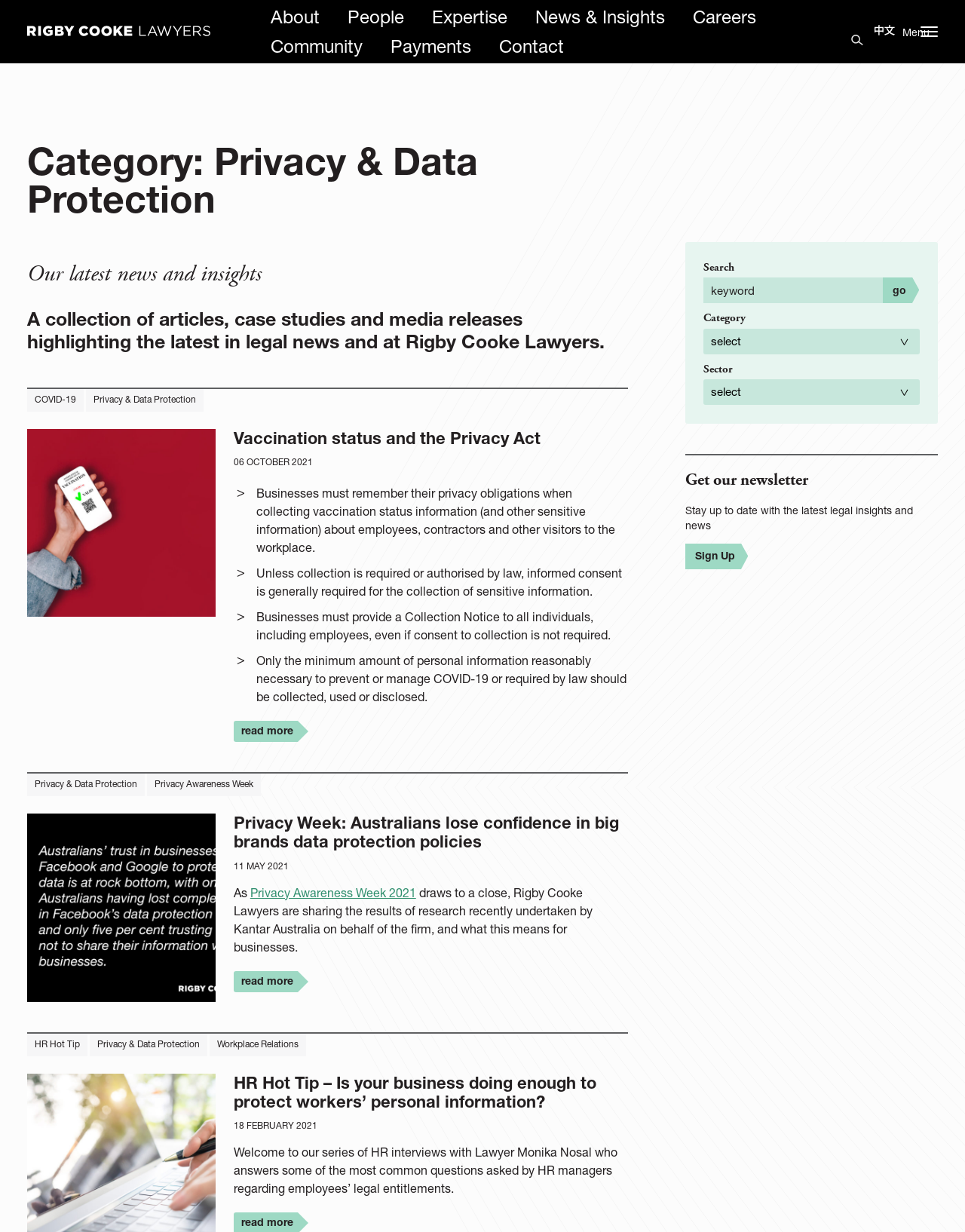Can you find and generate the webpage's heading?

Category: Privacy & Data Protection